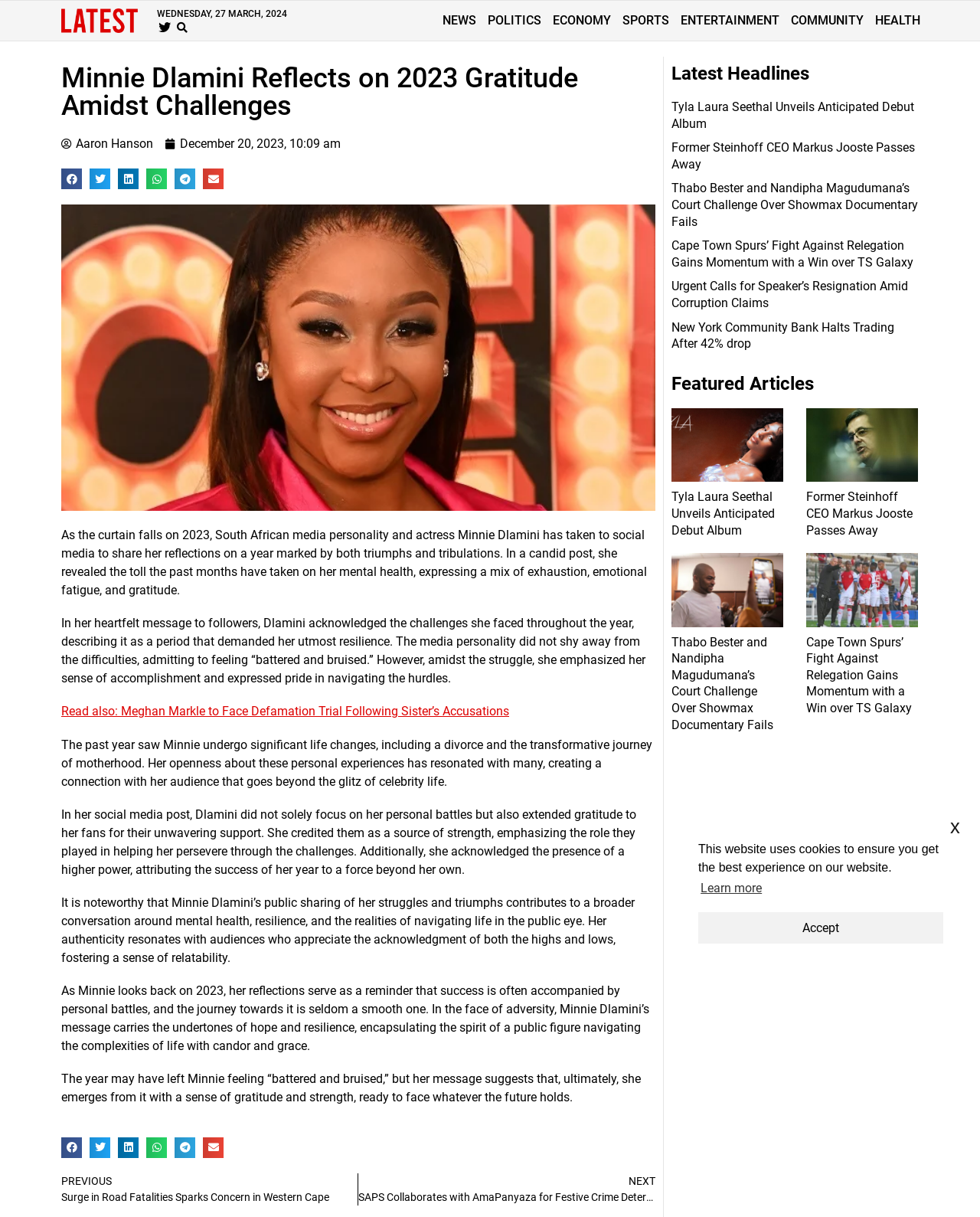Please identify the bounding box coordinates of the area that needs to be clicked to fulfill the following instruction: "Read the news about Meghan Markle."

[0.123, 0.579, 0.52, 0.591]